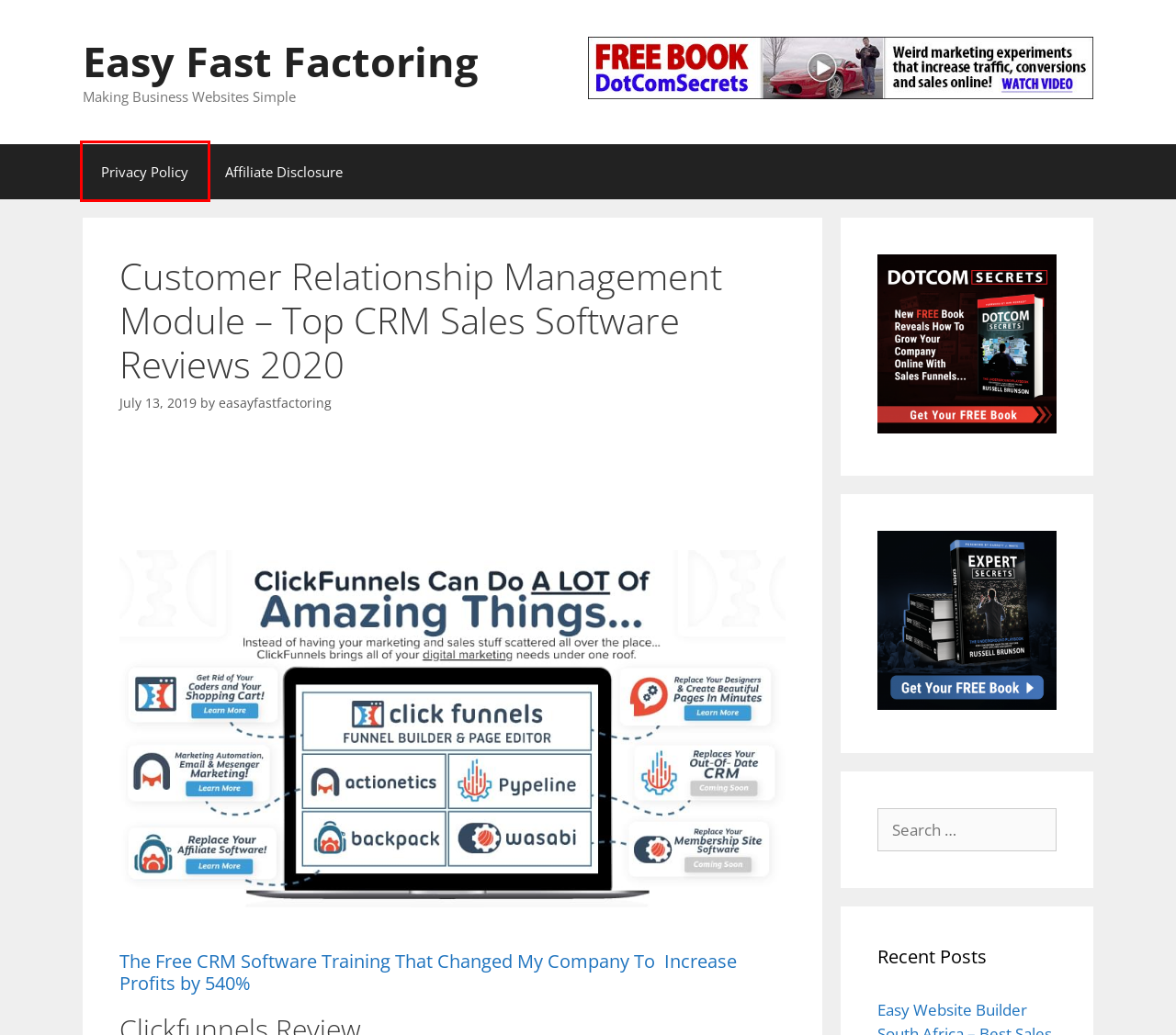Given a webpage screenshot with a red bounding box around a particular element, identify the best description of the new webpage that will appear after clicking on the element inside the red bounding box. Here are the candidates:
A. Affiliate Disclosure - Easy Fast Factoring
B. Privacy Policy - Easy Fast Factoring
C. Crm Health Insurance - Top CRM Sales Software Reviews 2020
D. Easy Fast Factoring - Making Business Websites Simple
E. easayfastfactoring, Author at Easy Fast Factoring
F. clickfunnels Archives - Easy Fast Factoring
G. Crm System Manager Salary - Best Sales CRM System Reviews 2020
H. Redirecting...

B